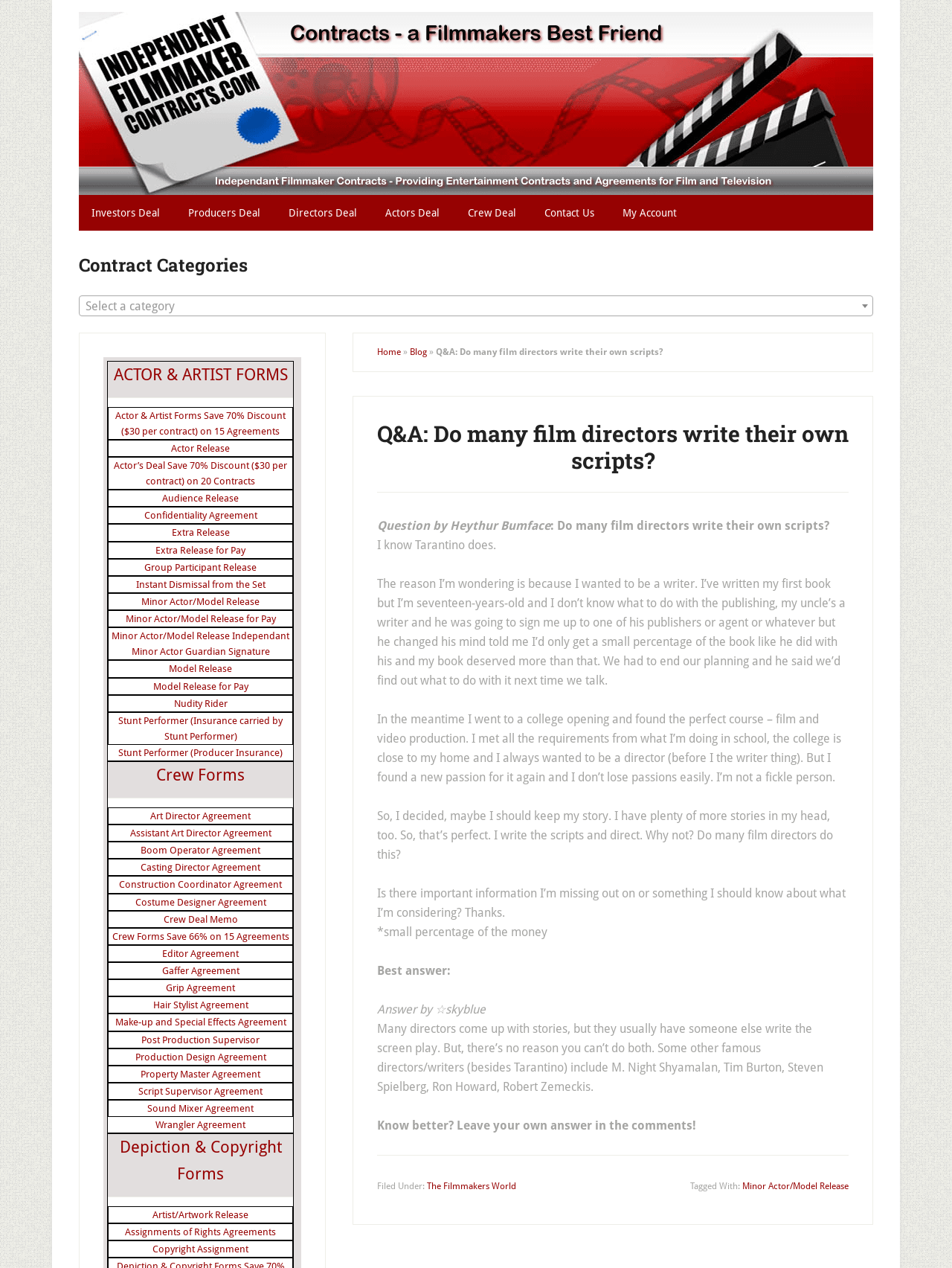Locate the bounding box of the user interface element based on this description: "Contact Us".

[0.559, 0.154, 0.638, 0.182]